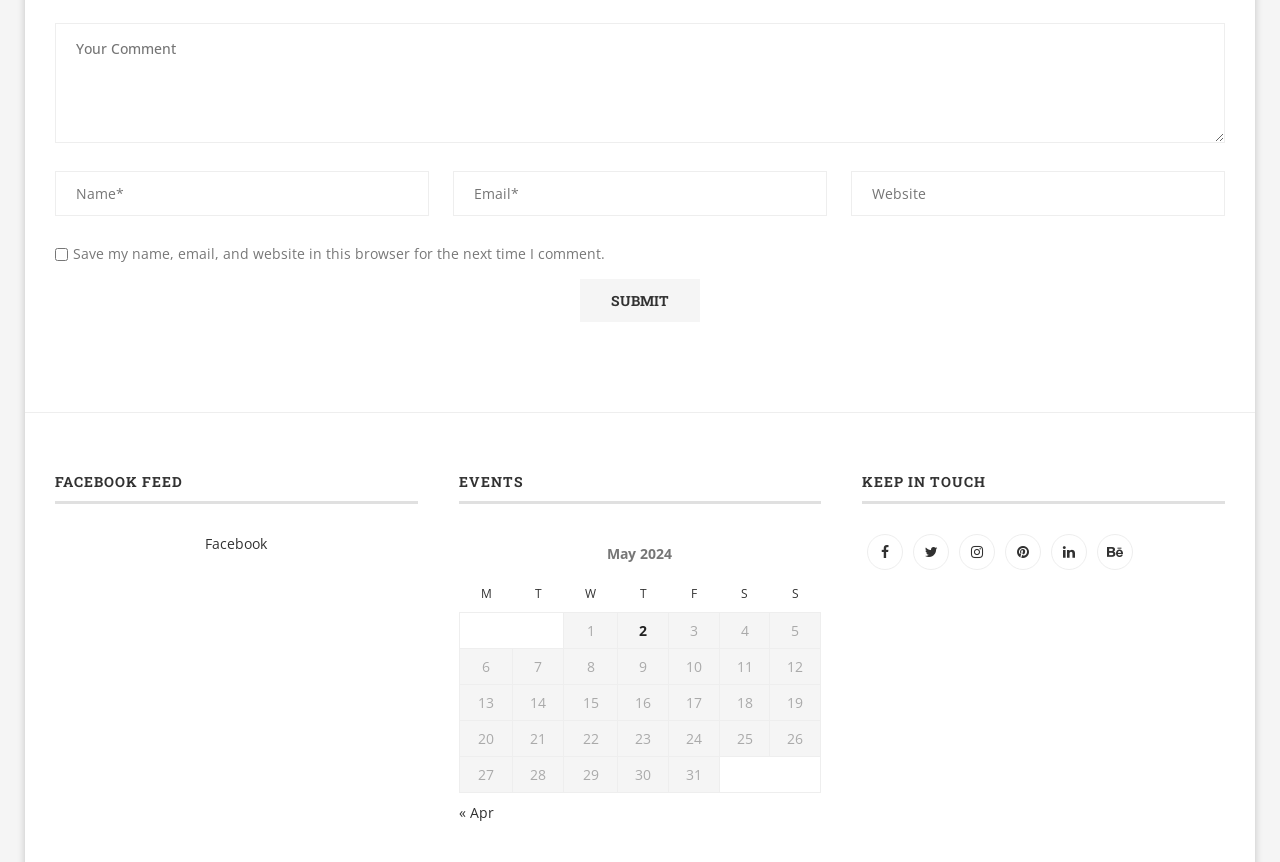Specify the bounding box coordinates of the area to click in order to follow the given instruction: "Click on the 'Reward your Employees with Travel Incentives' link."

None